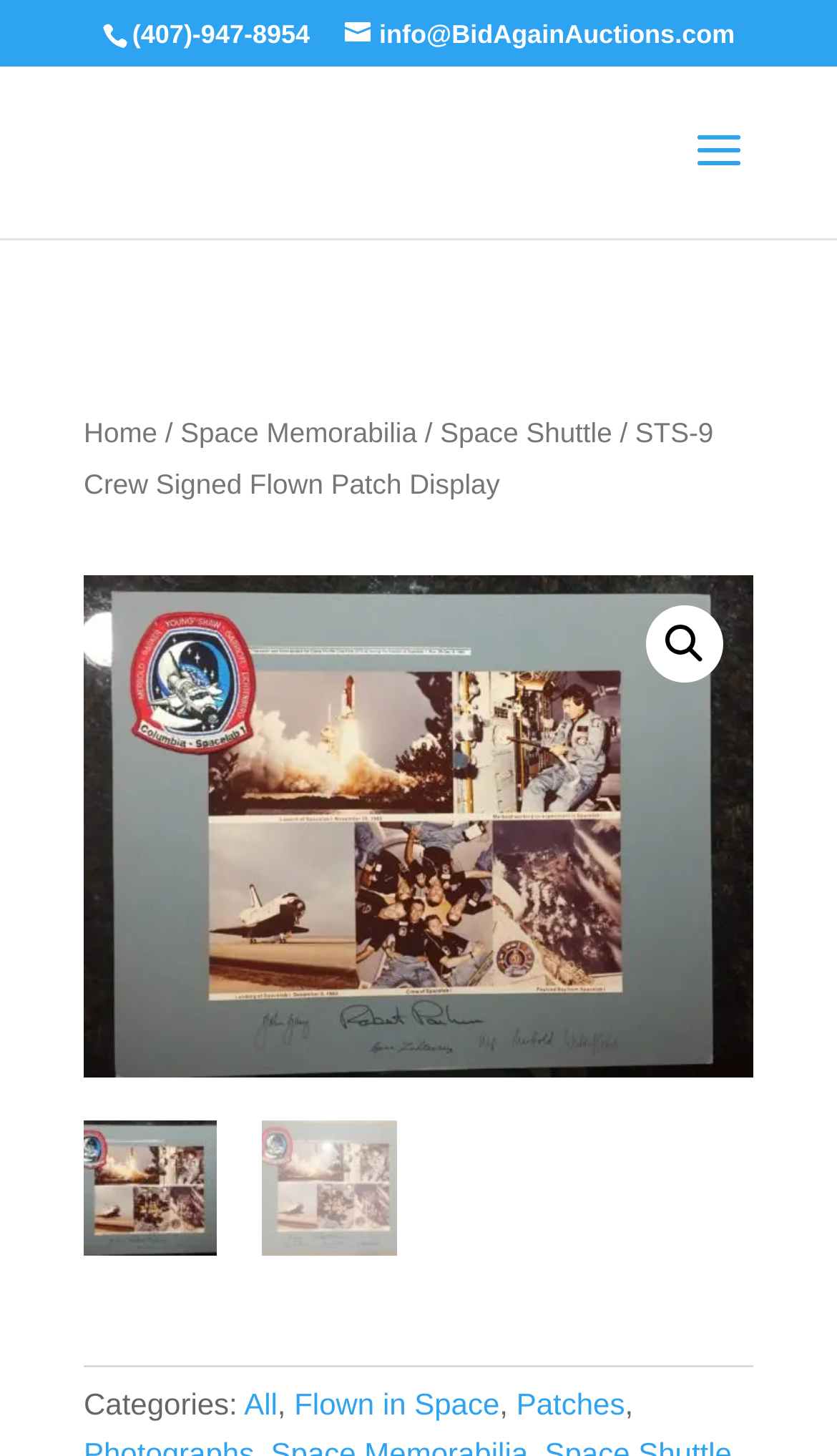Identify the main heading from the webpage and provide its text content.

STS-9 Crew Signed Flown Patch Display